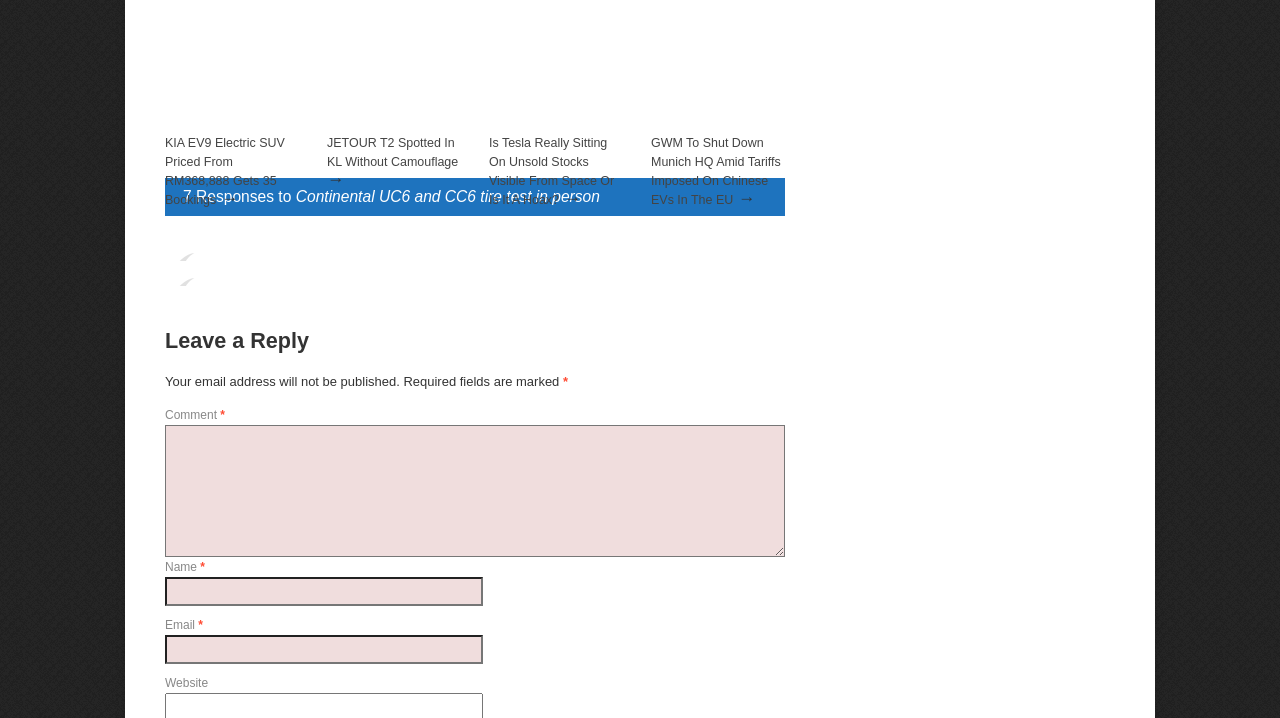What is required to be filled in the comment section?
Please give a detailed and elaborate answer to the question.

The webpage contains textboxes for 'Name *', 'Email *', and 'Comment *' which indicates that these fields are required to be filled in the comment section.